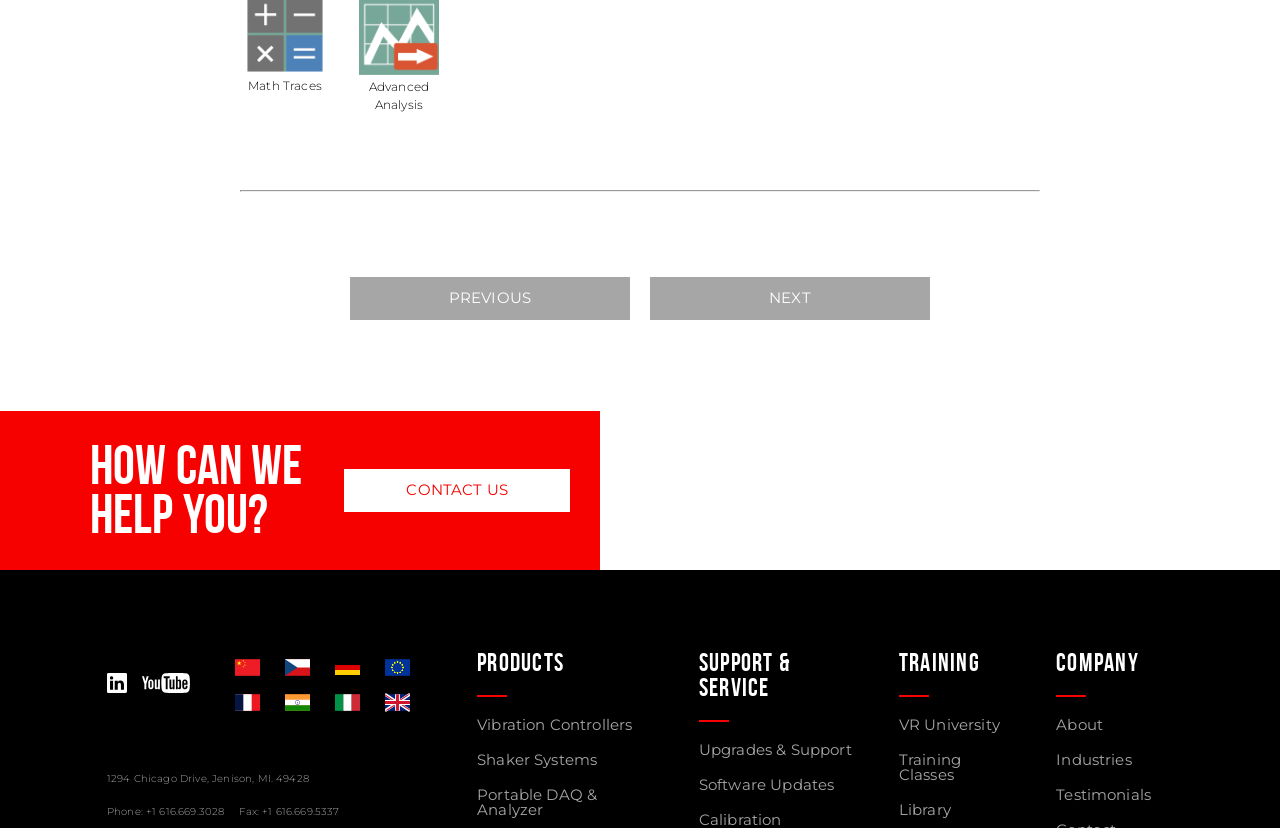Please provide a one-word or phrase answer to the question: 
How many main categories are there in the navigation menu?

5